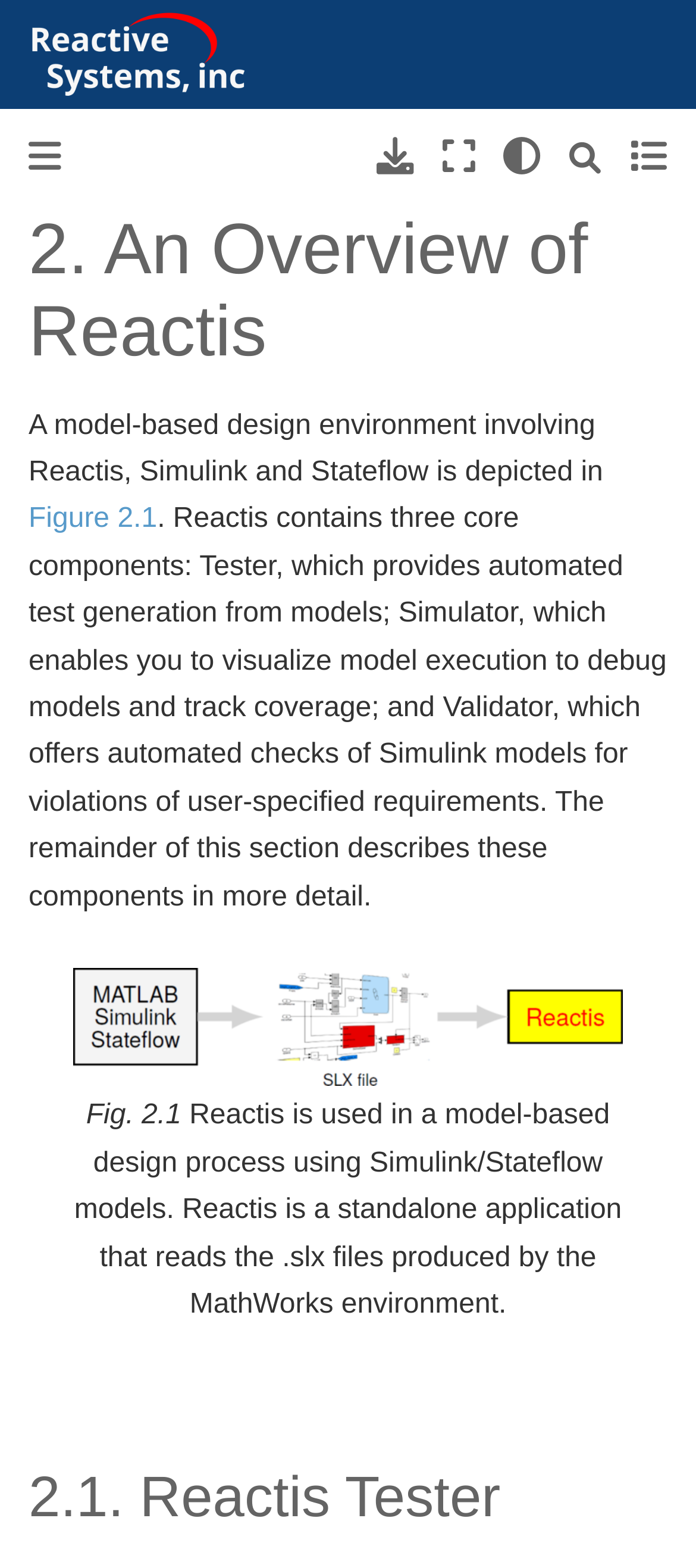Refer to the image and offer a detailed explanation in response to the question: What is the name of the figure described in the text?

I read the text and found a reference to a figure, which is labeled as 'Figure 2.1'.